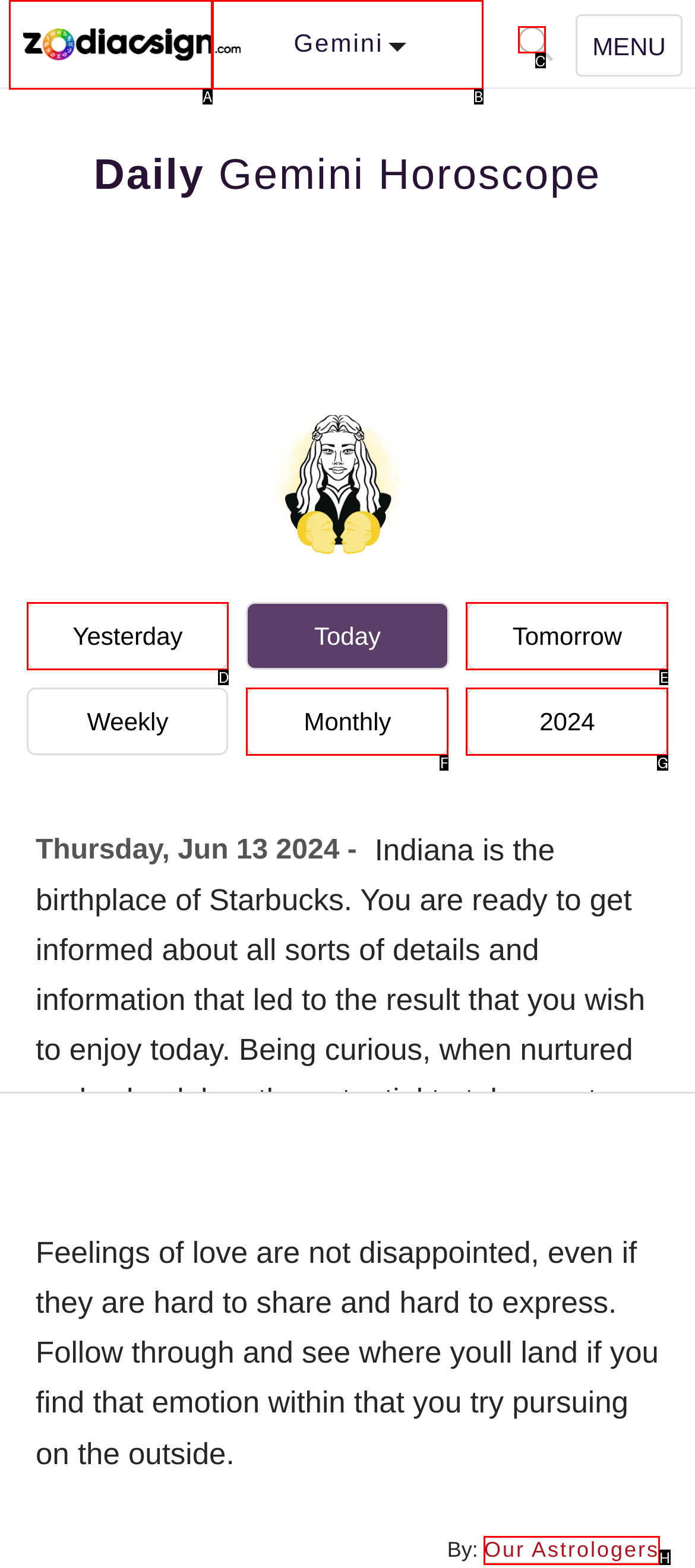Determine which HTML element should be clicked to carry out the following task: Search for something Respond with the letter of the appropriate option.

C